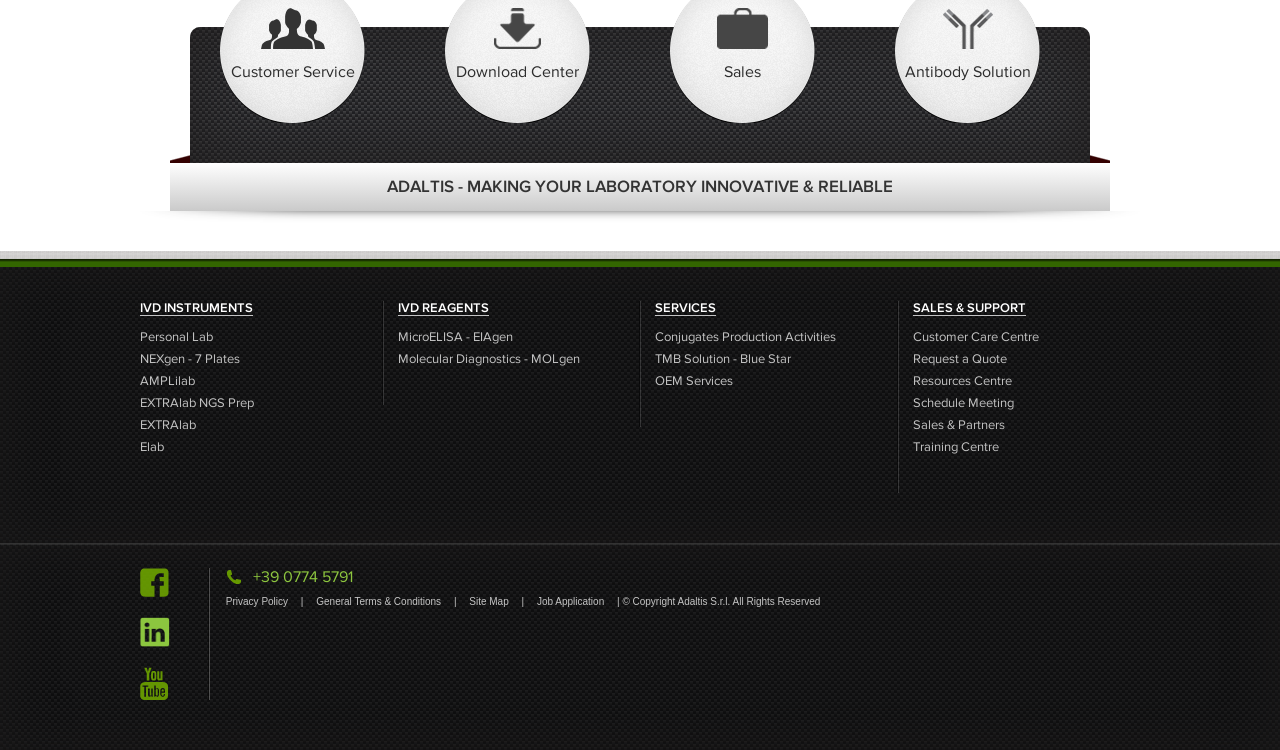What is the company name of this website?
Respond to the question with a single word or phrase according to the image.

ADALTIS